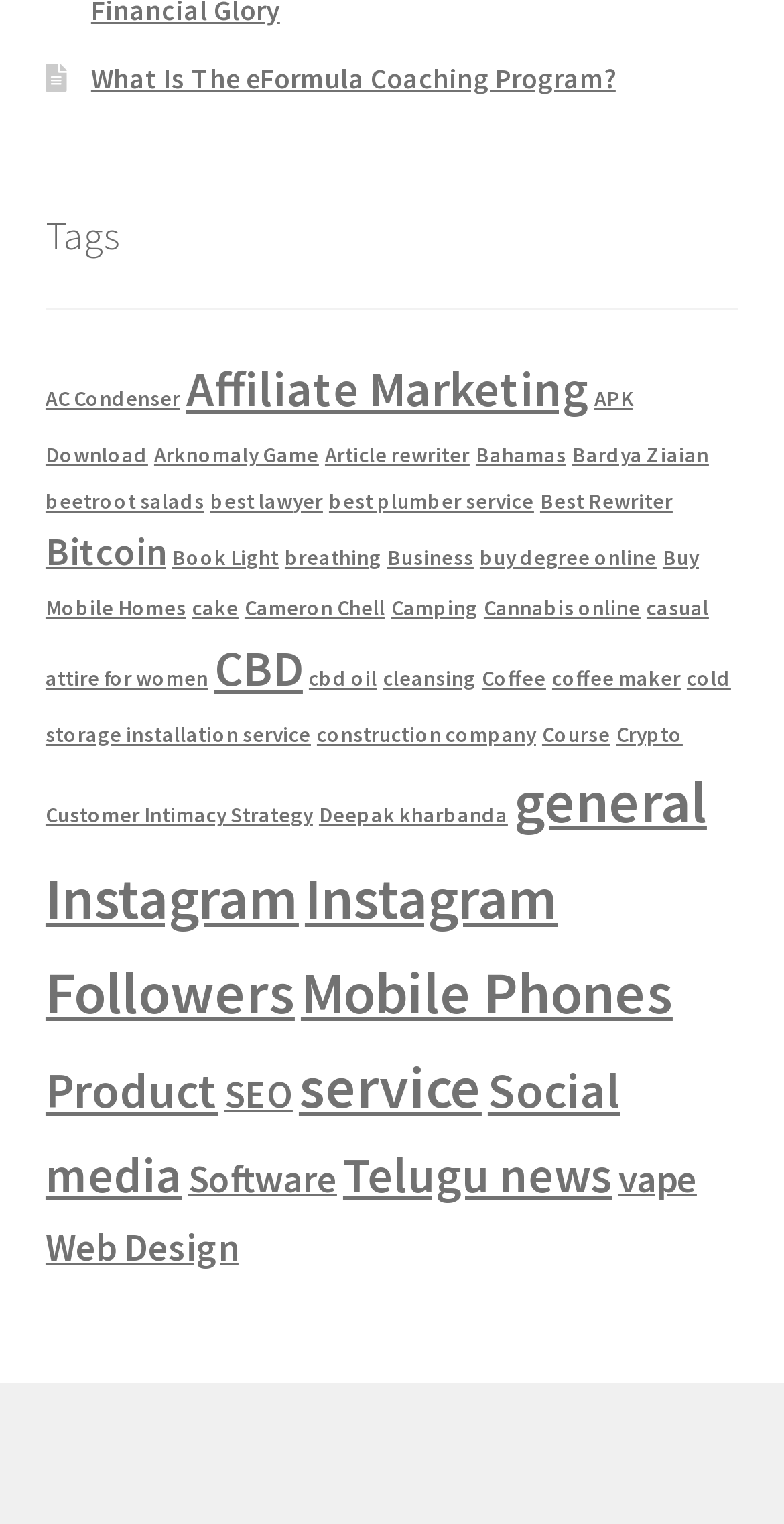Please identify the bounding box coordinates of the clickable element to fulfill the following instruction: "View 'Affiliate Marketing' items". The coordinates should be four float numbers between 0 and 1, i.e., [left, top, right, bottom].

[0.238, 0.235, 0.75, 0.276]